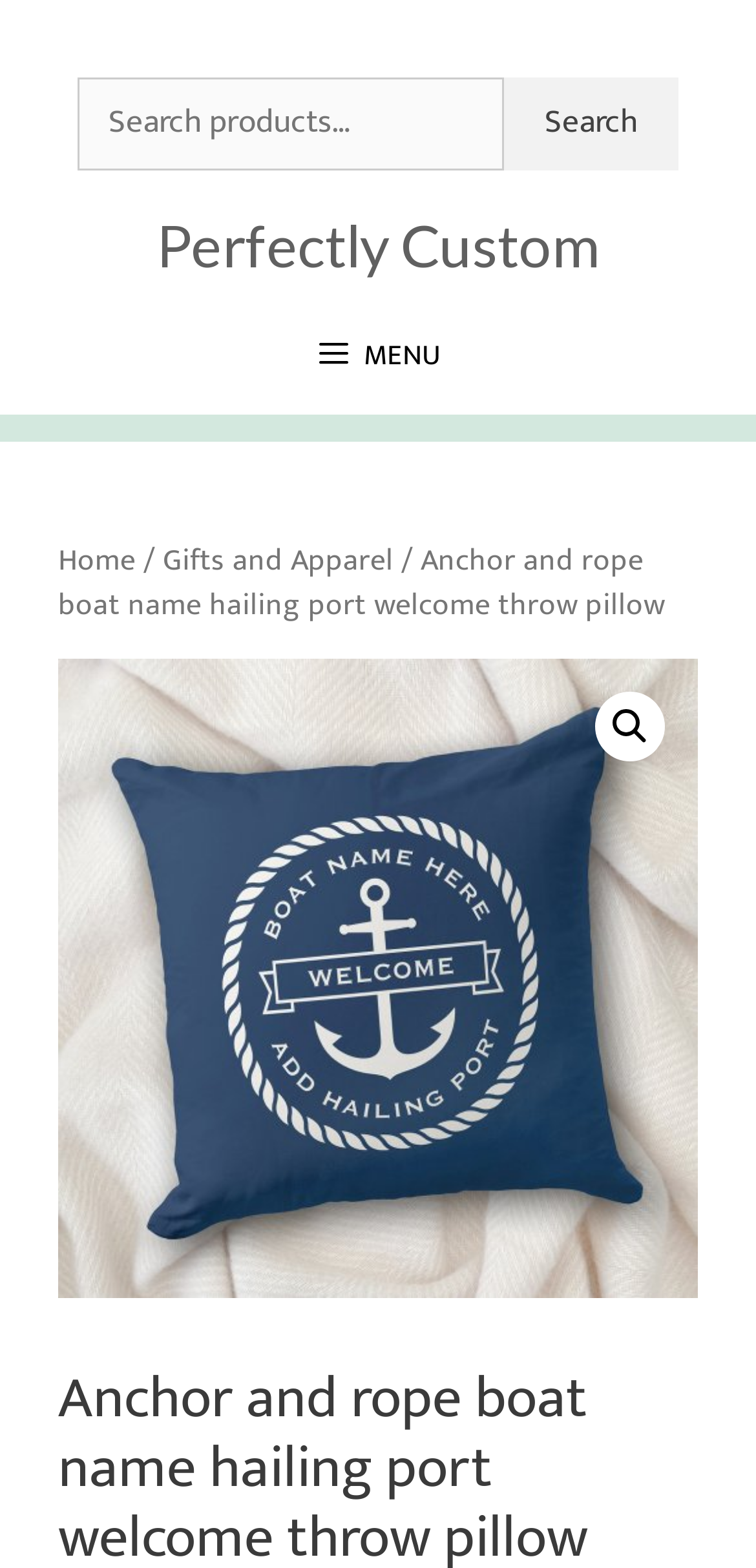Kindly determine the bounding box coordinates for the clickable area to achieve the given instruction: "Go to the home page".

[0.077, 0.34, 0.179, 0.373]